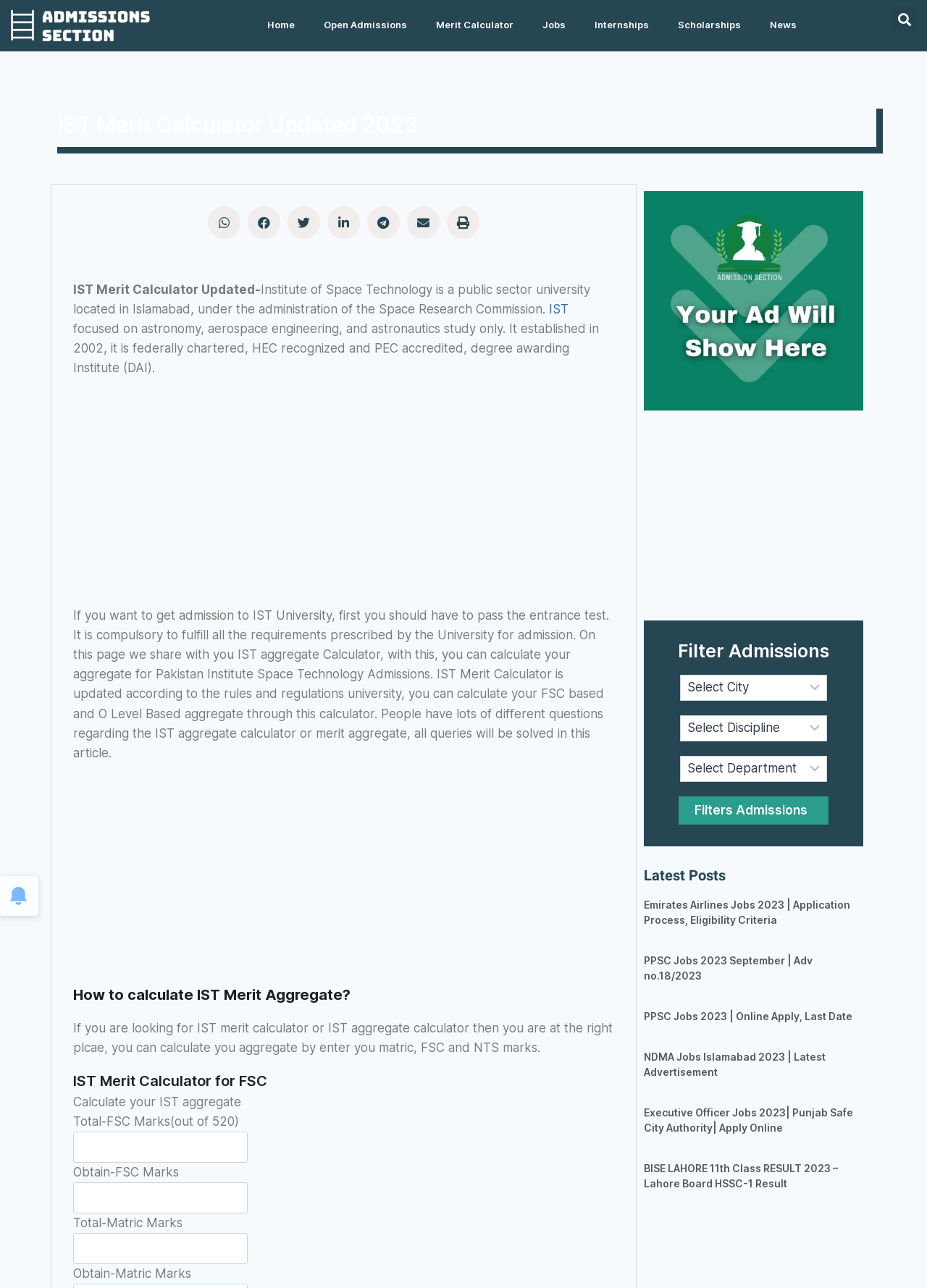Please provide a detailed answer to the question below based on the screenshot: 
What is the name of the university?

I found the answer by reading the text 'Institute of Space Technology is a public sector university located in Islamabad, under the administration of the Space Research Commission.' which is located in the middle of the webpage.